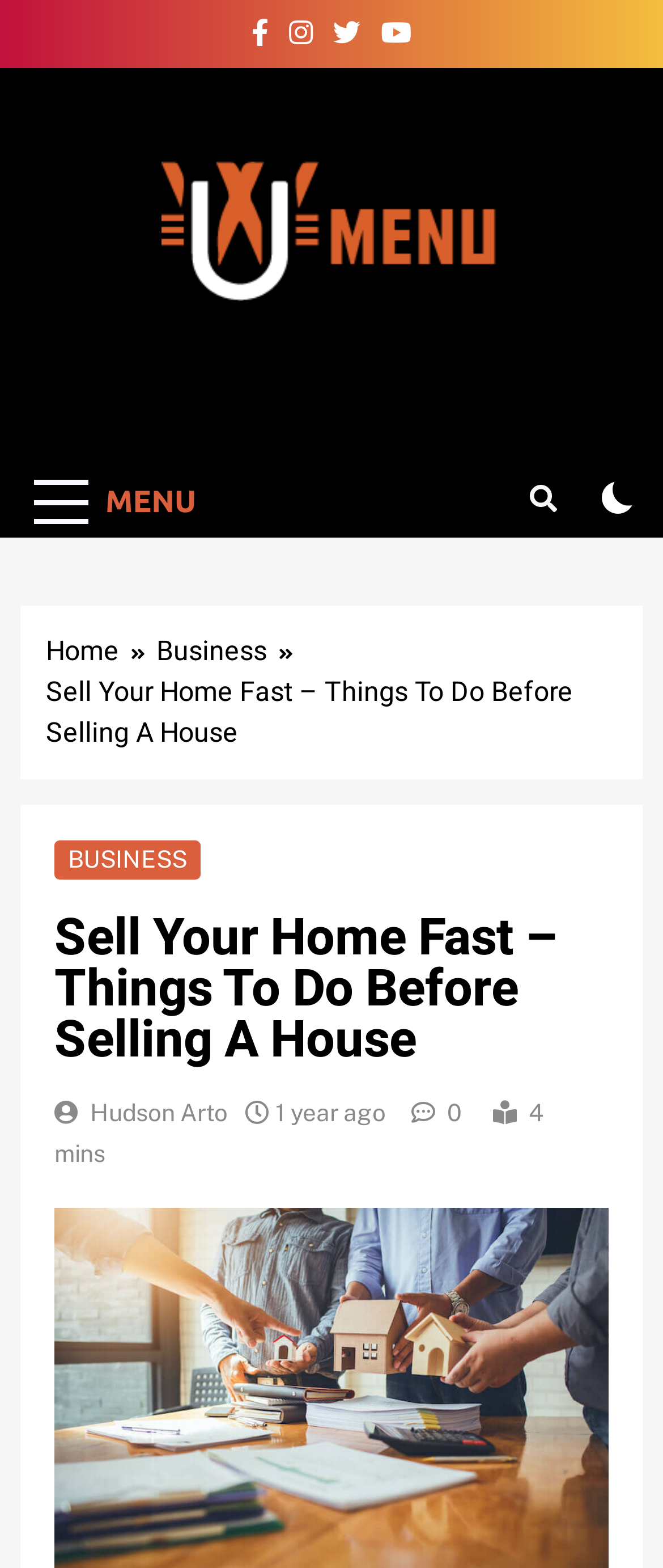Can you determine the bounding box coordinates of the area that needs to be clicked to fulfill the following instruction: "Click the menu button"?

[0.031, 0.296, 0.316, 0.342]